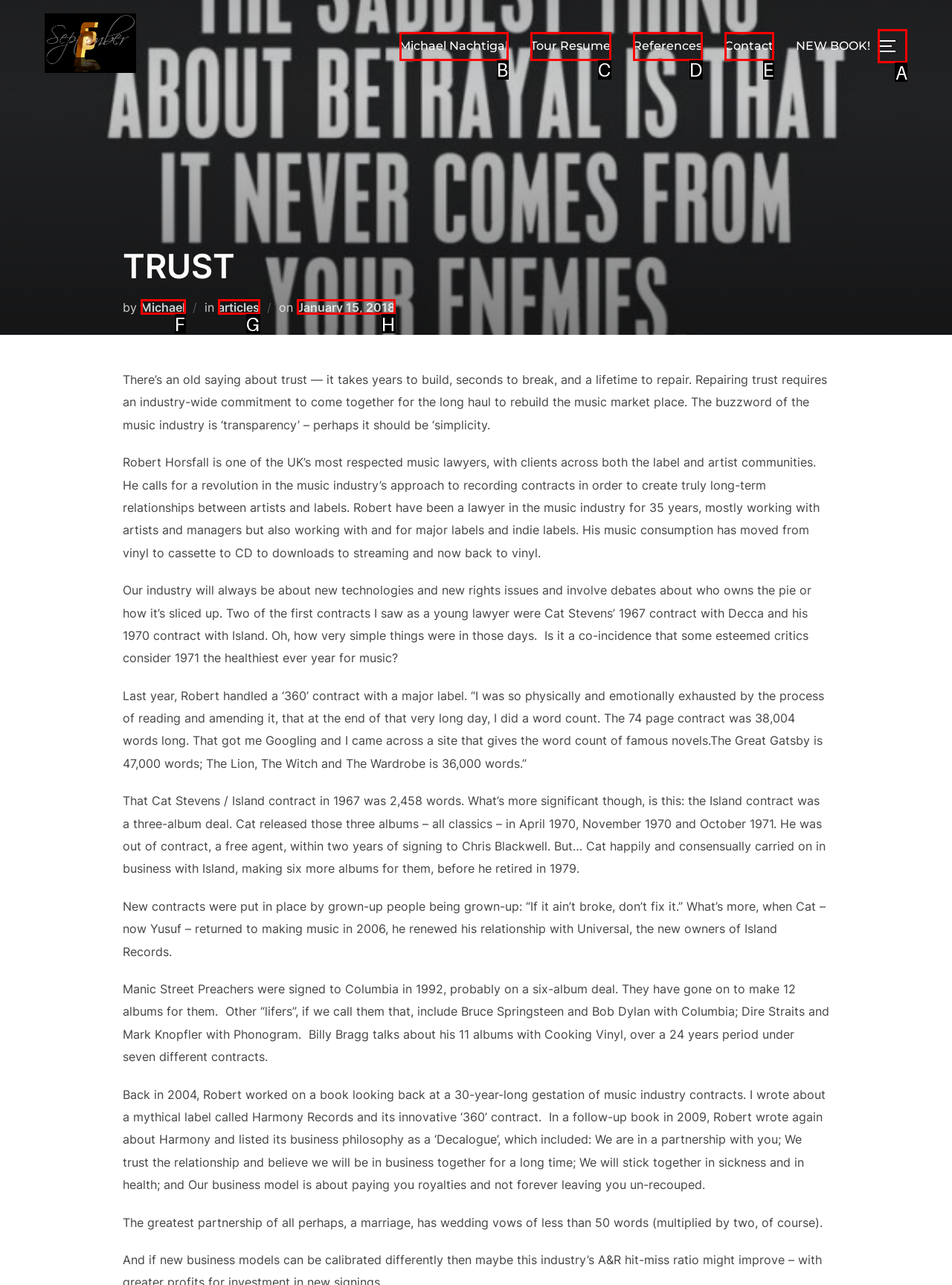Given the task: Toggle the sidebar and navigation, tell me which HTML element to click on.
Answer with the letter of the correct option from the given choices.

A